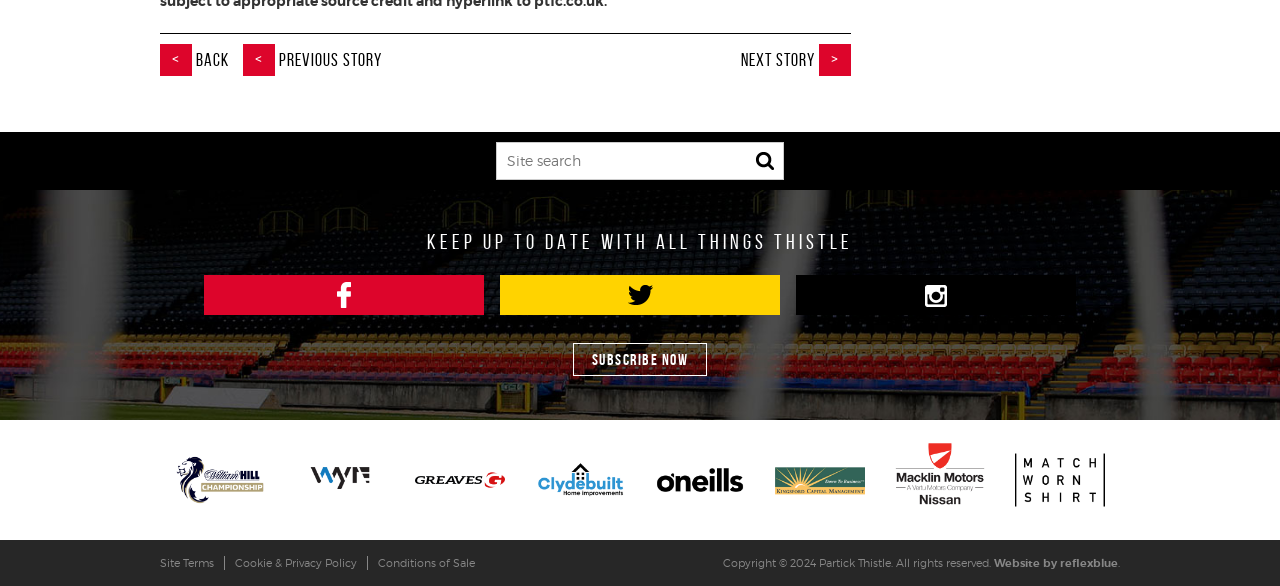Please find the bounding box coordinates (top-left x, top-left y, bottom-right x, bottom-right y) in the screenshot for the UI element described as follows: alt="Partick Thistle FC"

[0.137, 0.743, 0.207, 0.896]